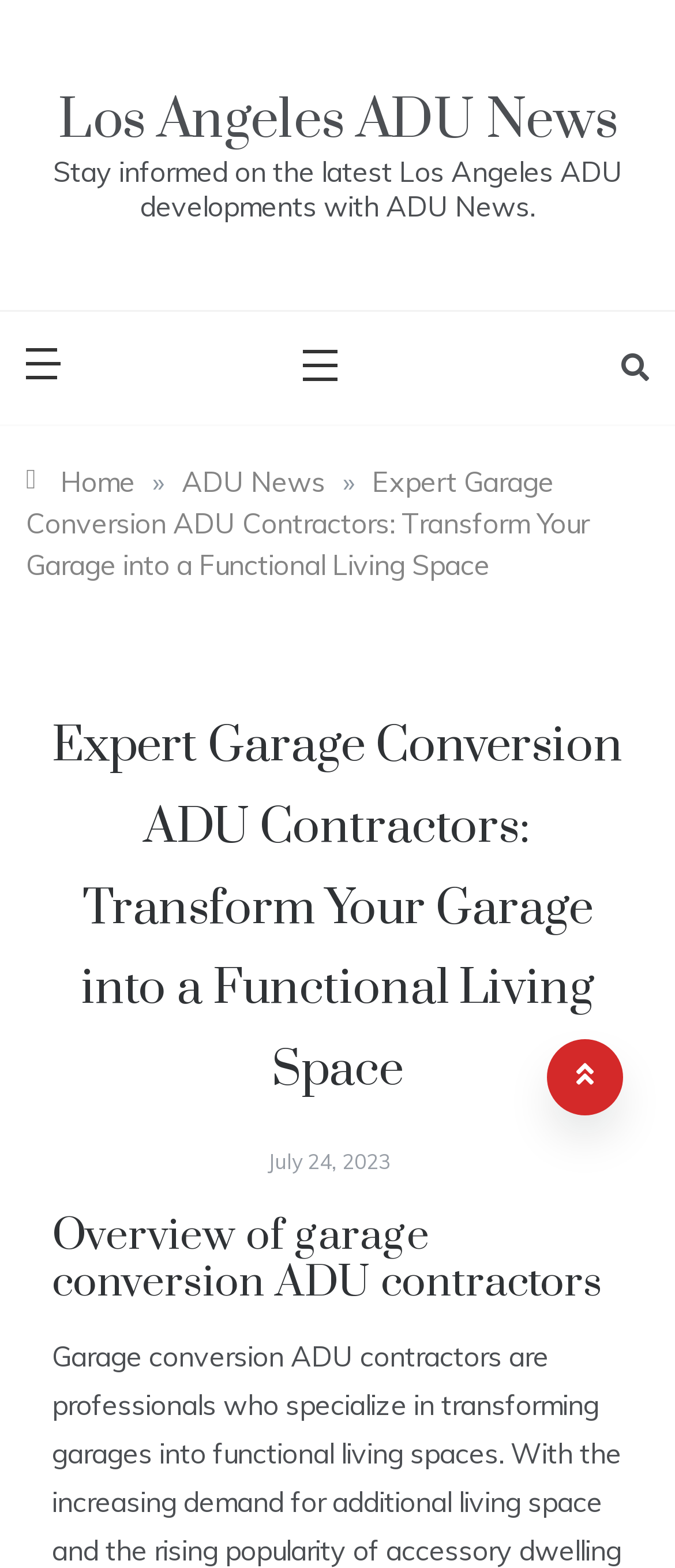Find the coordinates for the bounding box of the element with this description: "Home".

[0.038, 0.296, 0.2, 0.318]